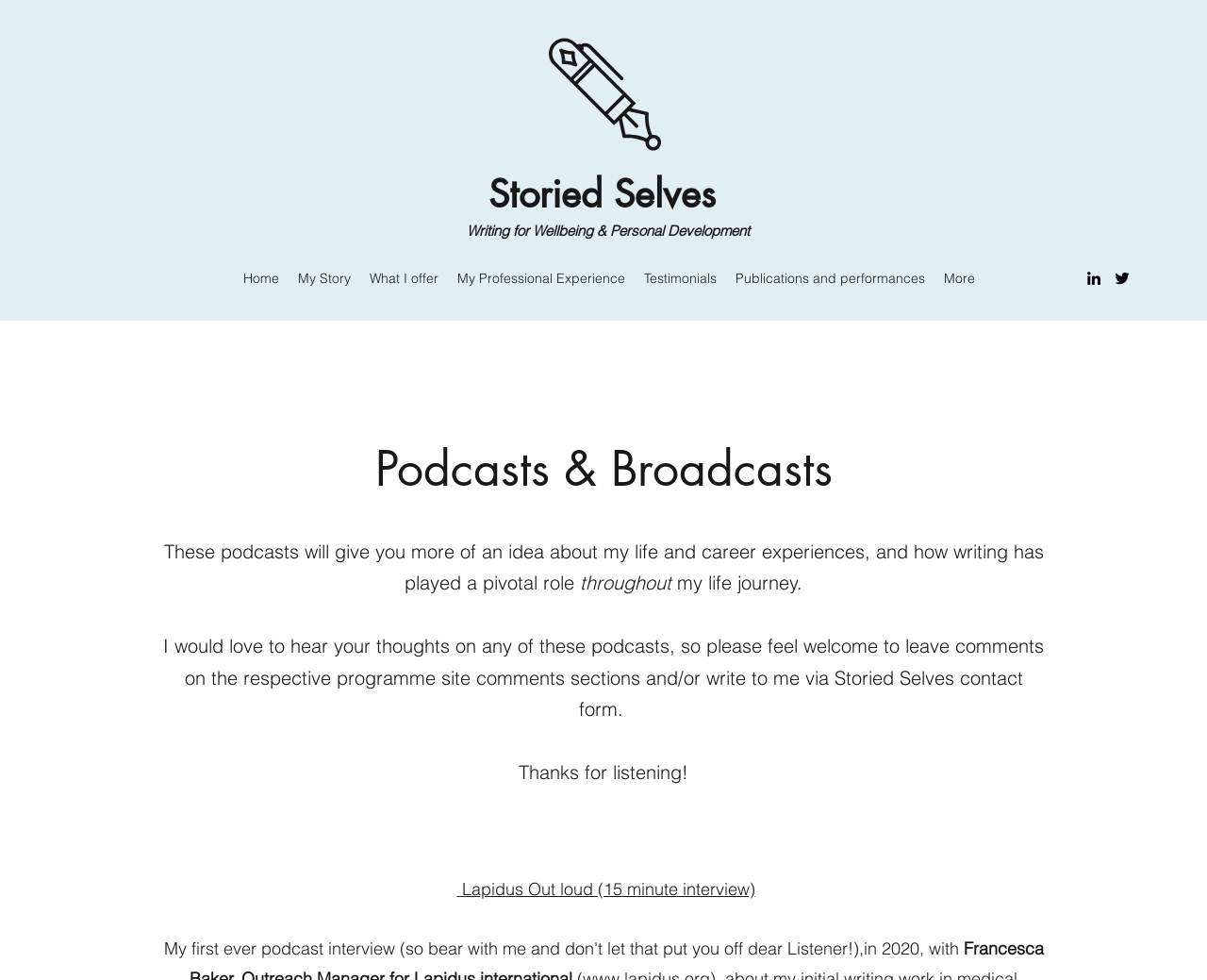Write an exhaustive caption that covers the webpage's main aspects.

This webpage is about Podcasts and Broadcasts related to Storied Selves, a personal development and wellbeing platform. At the top, there is a navigation menu with links to different sections of the website, including Home, My Story, What I offer, and more. 

To the right of the navigation menu, there is a social bar with links to LinkedIn and Twitter, each accompanied by their respective icons. 

Below the navigation menu, there is a heading "Podcasts & Broadcasts" that spans most of the width of the page. 

Under the heading, there is a paragraph of text that introduces the podcasts, explaining that they provide insight into the author's life and career experiences, and the role of writing in their life journey. 

Following the introductory text, there is another paragraph that invites listeners to leave comments on the podcast sites or contact the author through the Storied Selves contact form. 

Further down, there is a link to a podcast episode, "Lapidus Out loud", which is a 15-minute interview. 

Throughout the page, there are no images other than the LinkedIn and Twitter icons in the social bar.